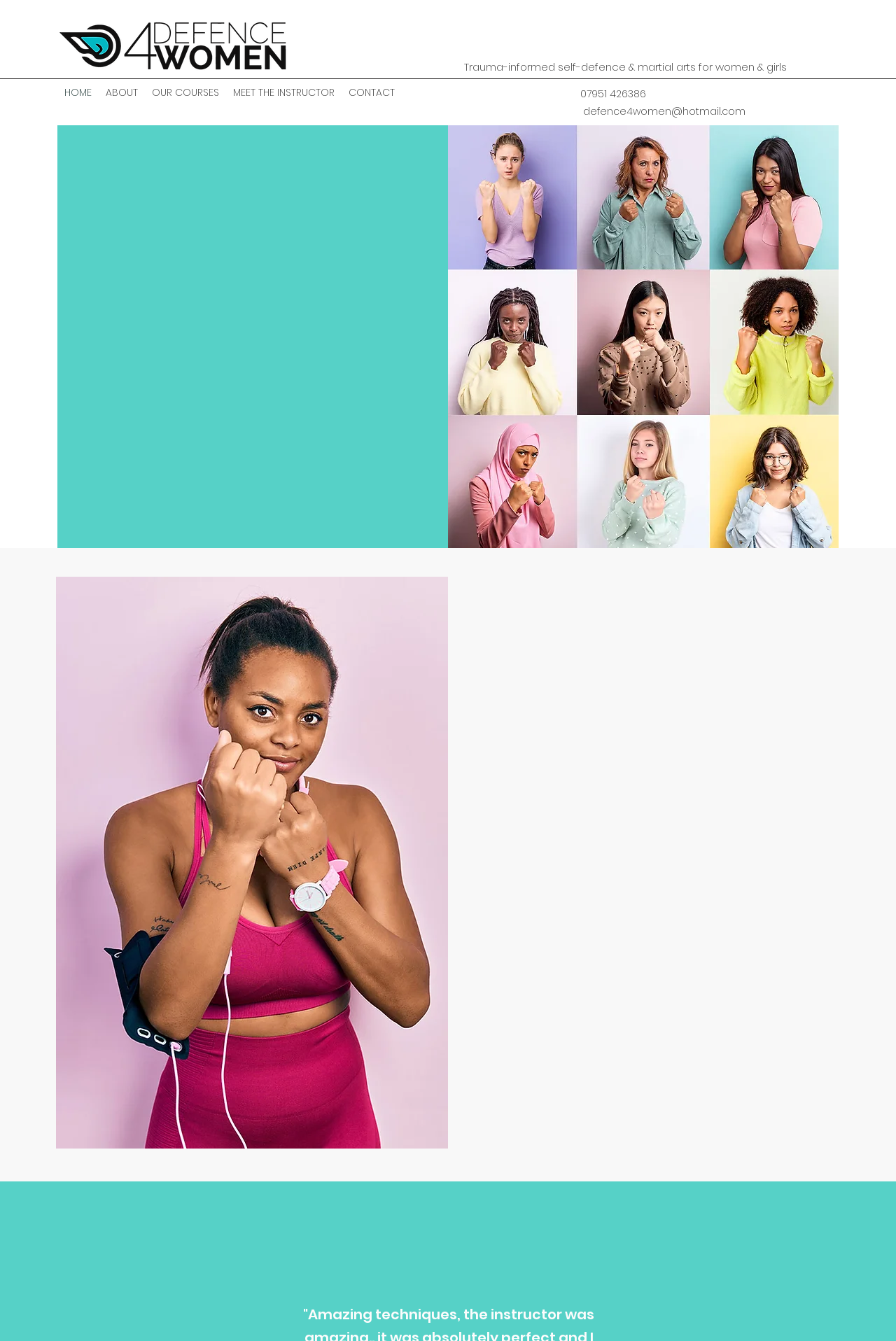Please identify the bounding box coordinates of the element's region that should be clicked to execute the following instruction: "Learn more about Defence4Women". The bounding box coordinates must be four float numbers between 0 and 1, i.e., [left, top, right, bottom].

[0.676, 0.802, 0.762, 0.822]